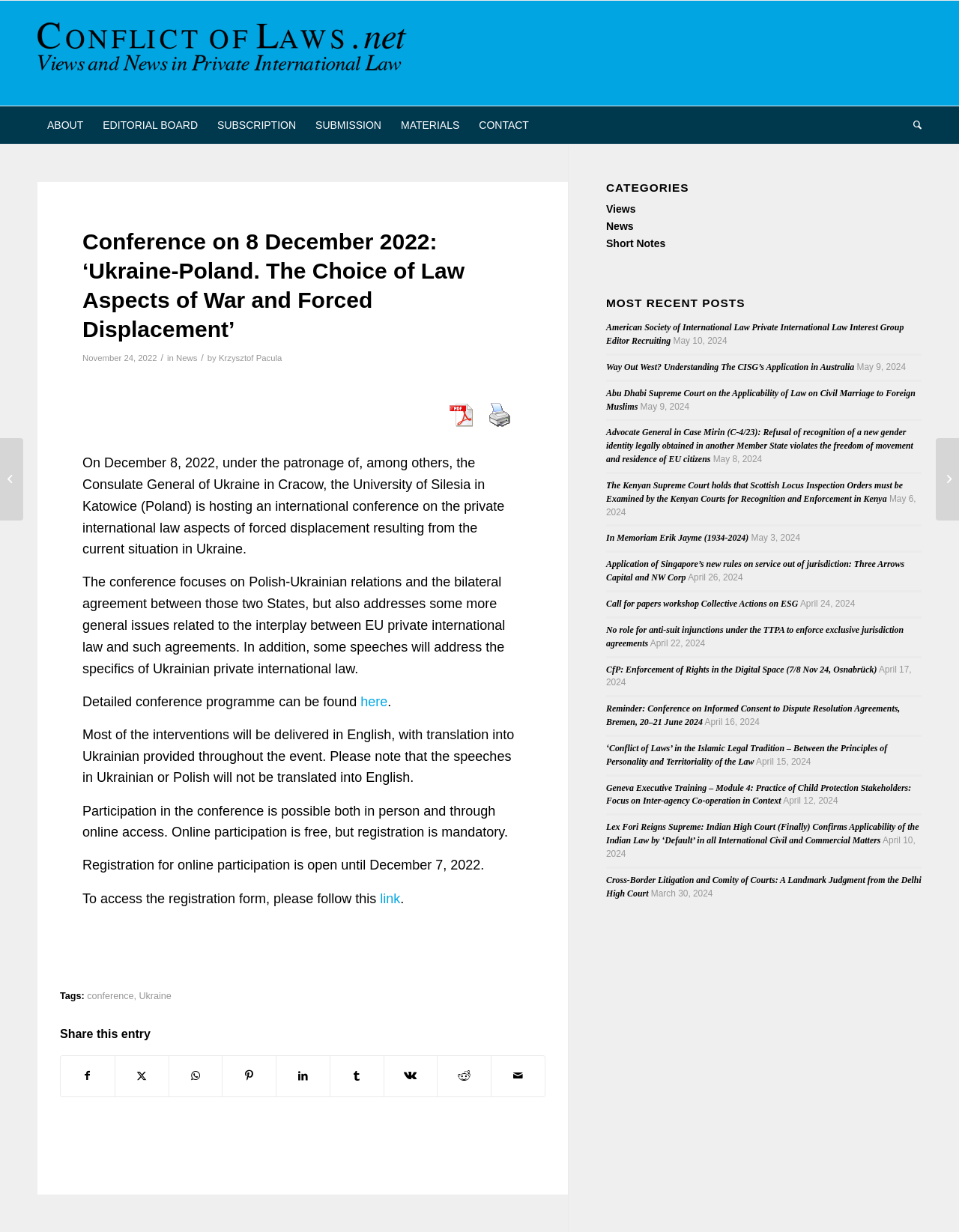Write an exhaustive caption that covers the webpage's main aspects.

This webpage appears to be a conference webpage, specifically for an international conference on "Ukraine-Poland. The Choice of Law Aspects of War and Forced Displacement" to be held on December 8, 2022. 

At the top of the page, there is a banner with a link to the conference title and an image with the text "Conflict of Laws". Below the banner, there is a menu with several items, including "ABOUT", "EDITORIAL BOARD", "SUBSCRIPTION", "SUBMISSION", "MATERIALS", "CONTACT", and "Search". 

The main content of the page is divided into two sections. The left section contains the conference details, including the date, patronage, and a brief description of the conference. There are also links to a PDF and print versions of the conference information. 

The conference description explains that the event will focus on private international law aspects of forced displacement resulting from the current situation in Ukraine, with a focus on Polish-Ukrainian relations and bilateral agreements. The conference will feature speeches in English, Ukrainian, and Polish, with translation provided for some languages. 

The webpage also provides information on registration for online participation, which is free but requires registration by December 7, 2022. 

In the right section, there are several categories, including "CATEGORIES", "MOST RECENT POSTS", and a list of recent news articles related to international law, with links to each article.